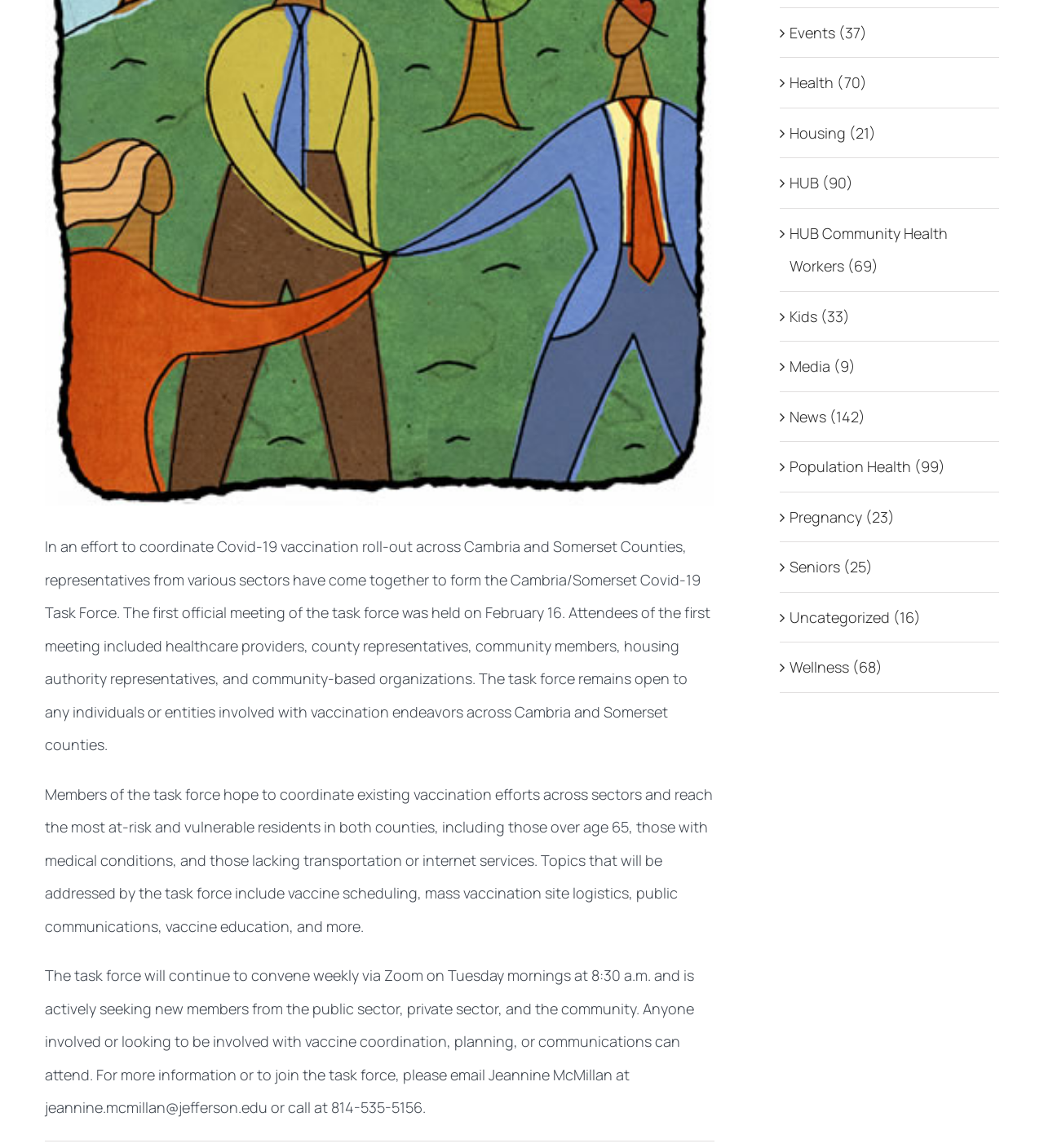From the given element description: "Go to Top", find the bounding box for the UI element. Provide the coordinates as four float numbers between 0 and 1, in the order [left, top, right, bottom].

[0.904, 0.43, 0.941, 0.455]